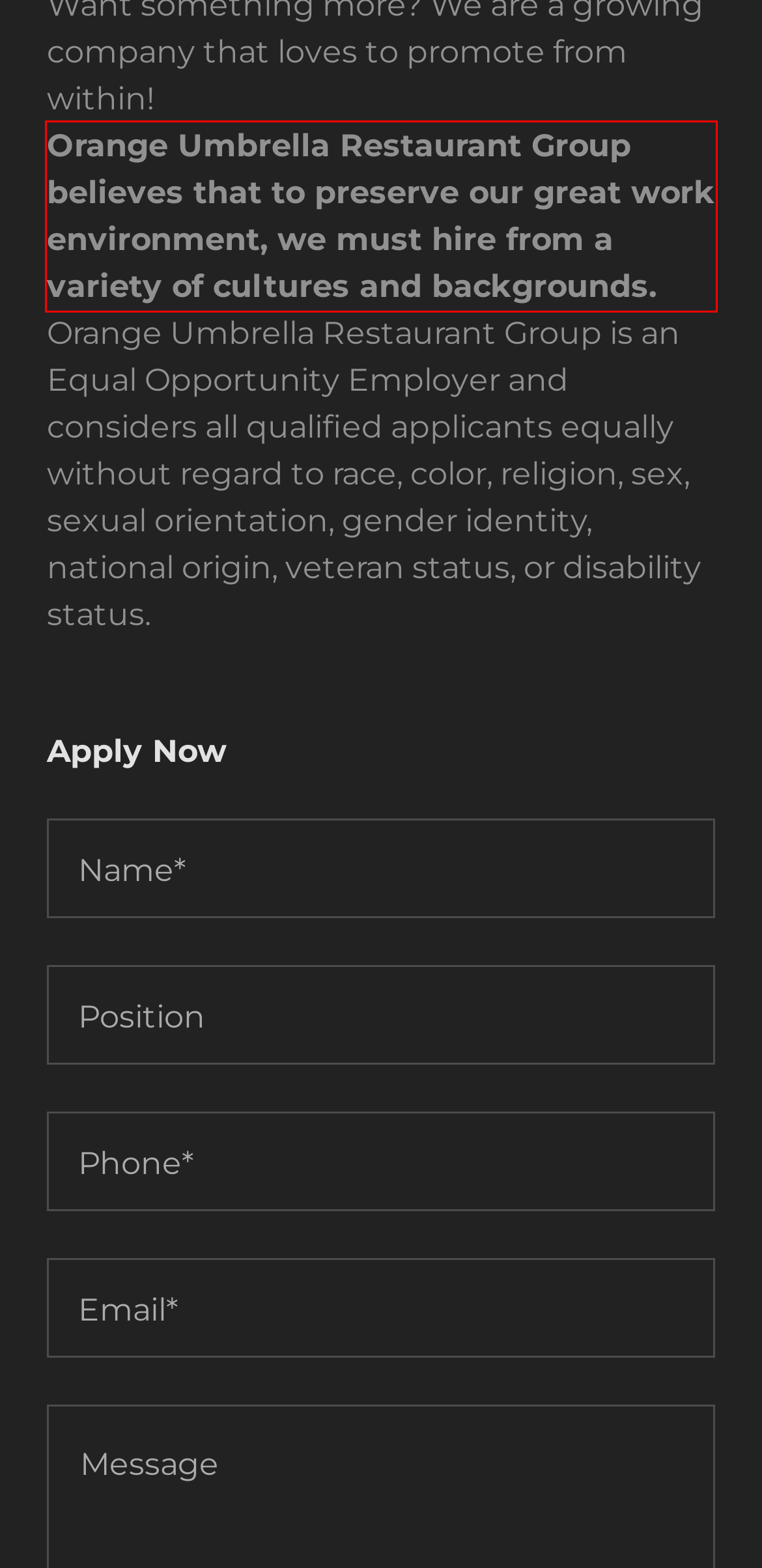Review the screenshot of the webpage and recognize the text inside the red rectangle bounding box. Provide the extracted text content.

Orange Umbrella Restaurant Group believes that to preserve our great work environment, we must hire from a variety of cultures and backgrounds.